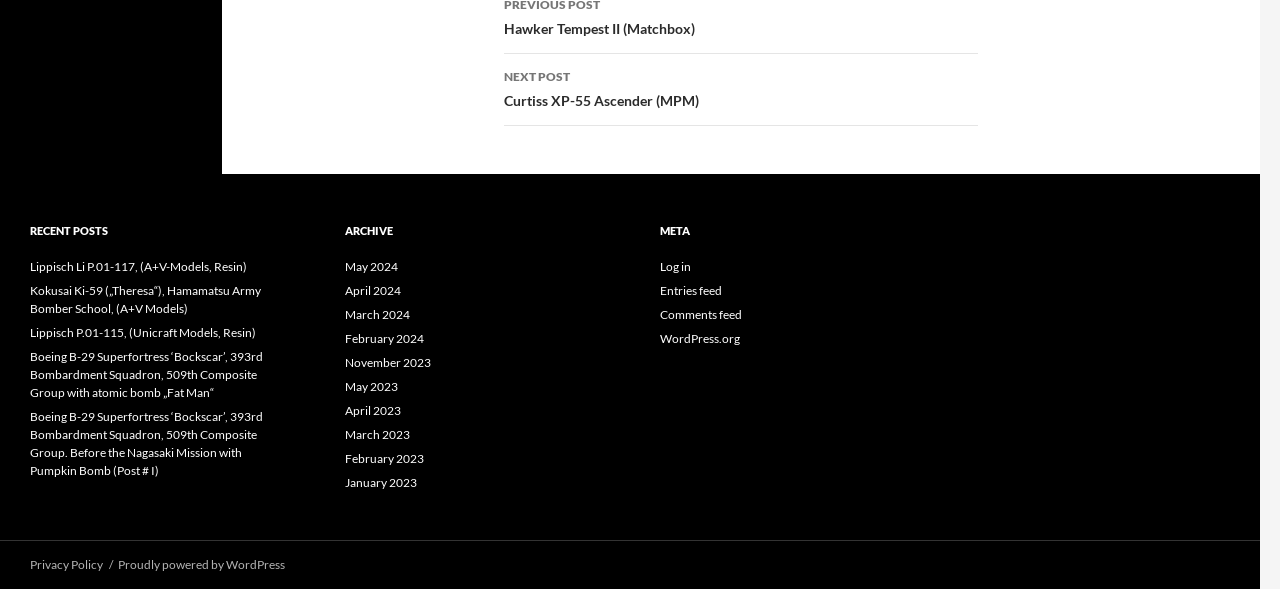Provide a brief response to the question using a single word or phrase: 
How many months are listed in the archive section?

9